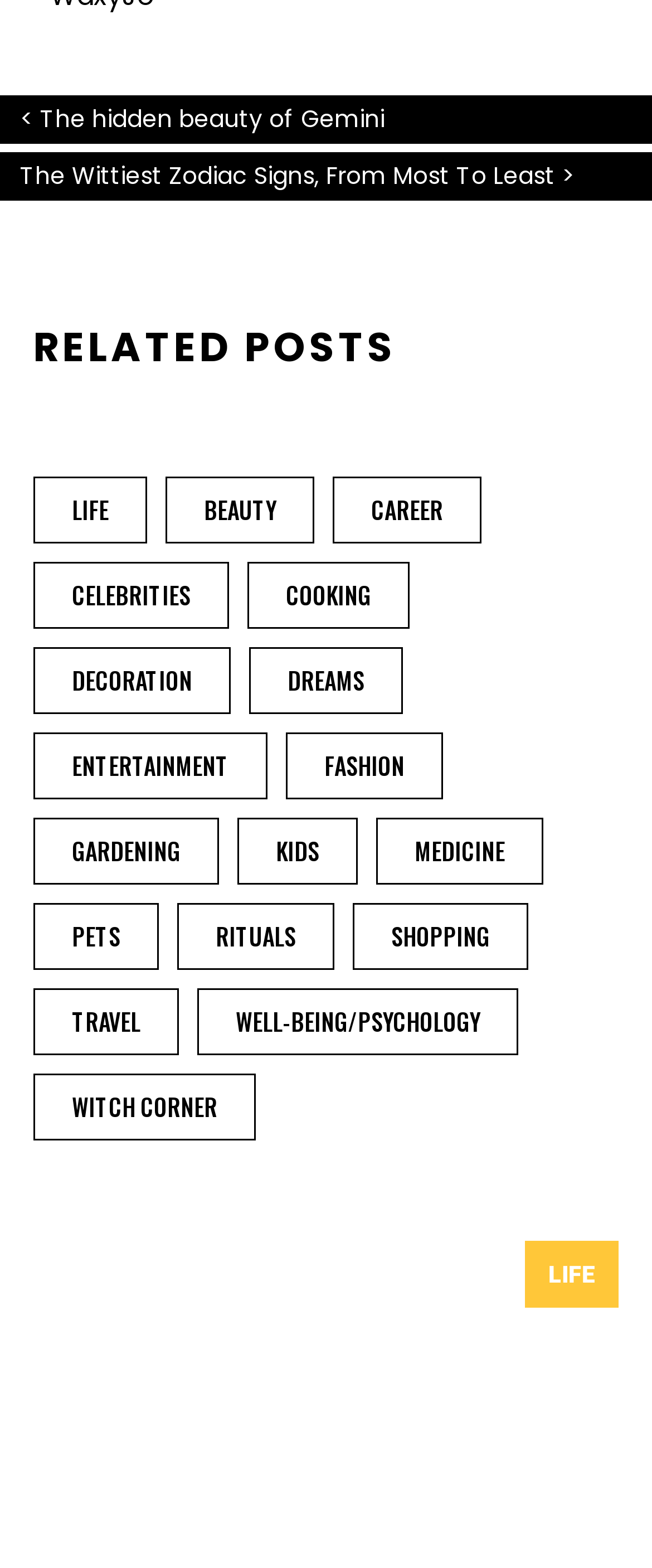What is the first link on the webpage?
Give a single word or phrase as your answer by examining the image.

The hidden beauty of Gemini